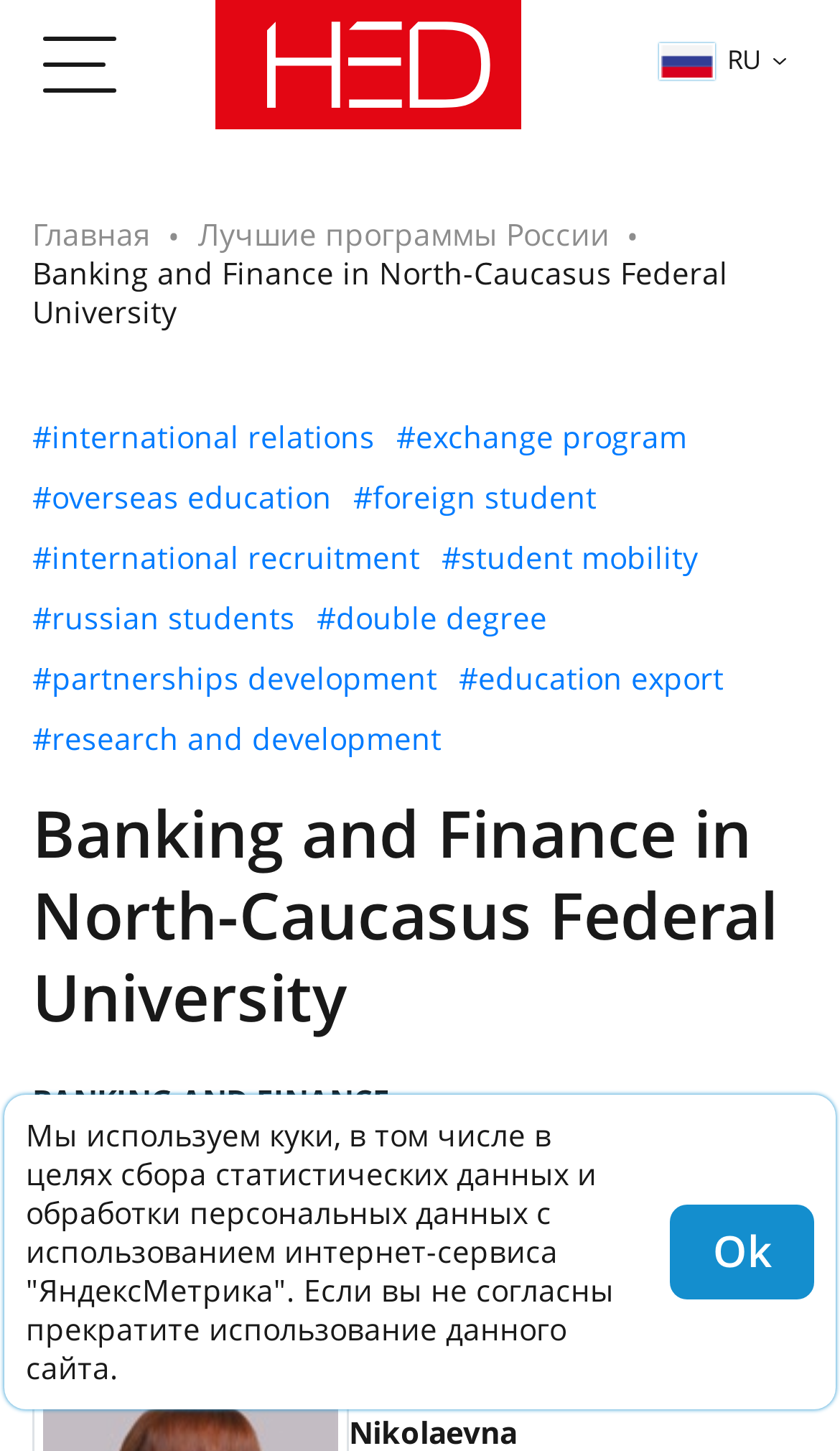What is the language of the website?
Using the image, elaborate on the answer with as much detail as possible.

I found a button element with the text 'RU', which suggests that the website is available in Russian. Additionally, some of the link texts and static text elements contain Russian characters, further supporting this conclusion.